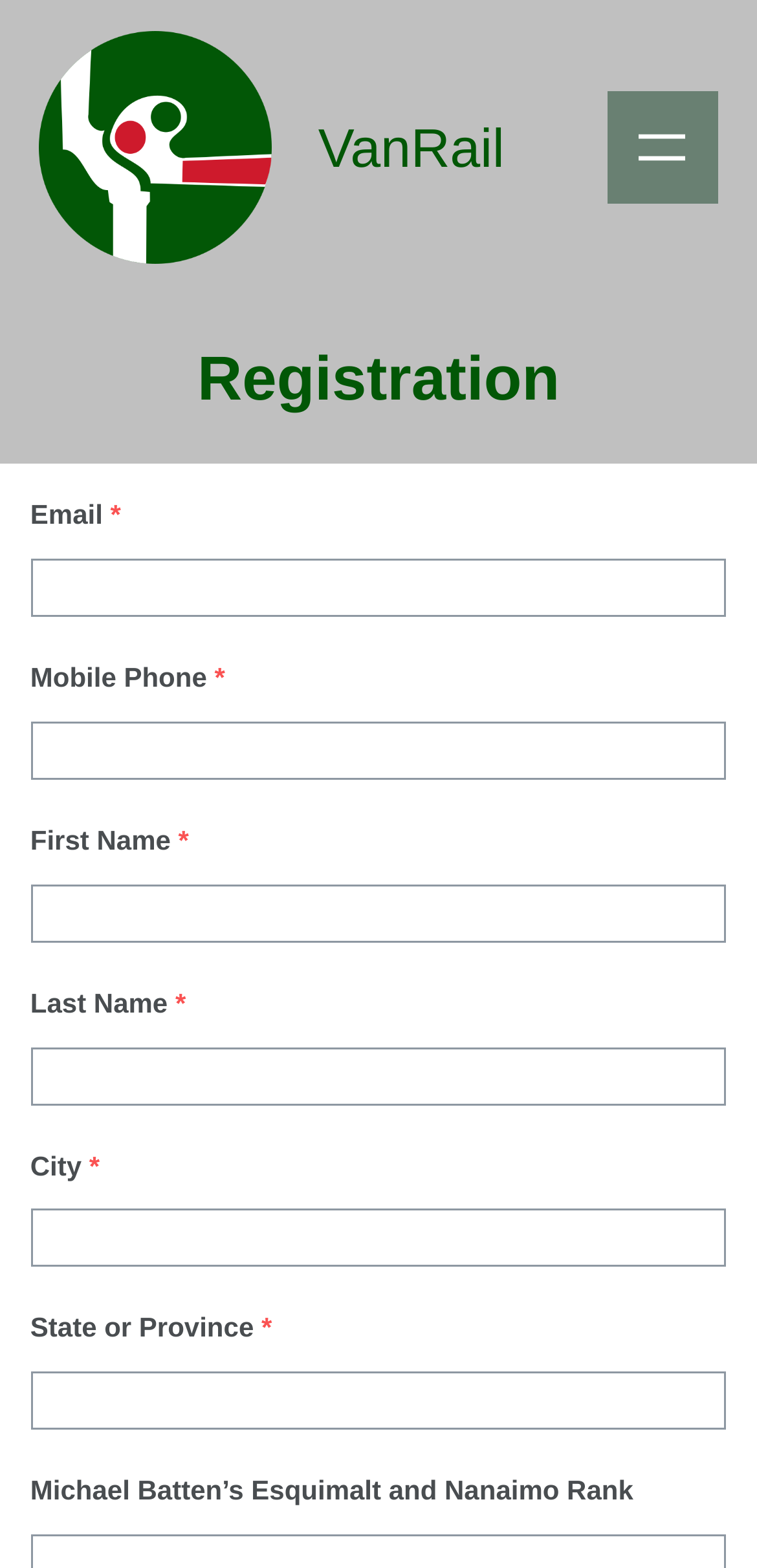How many required fields are there?
Using the image as a reference, give a one-word or short phrase answer.

7